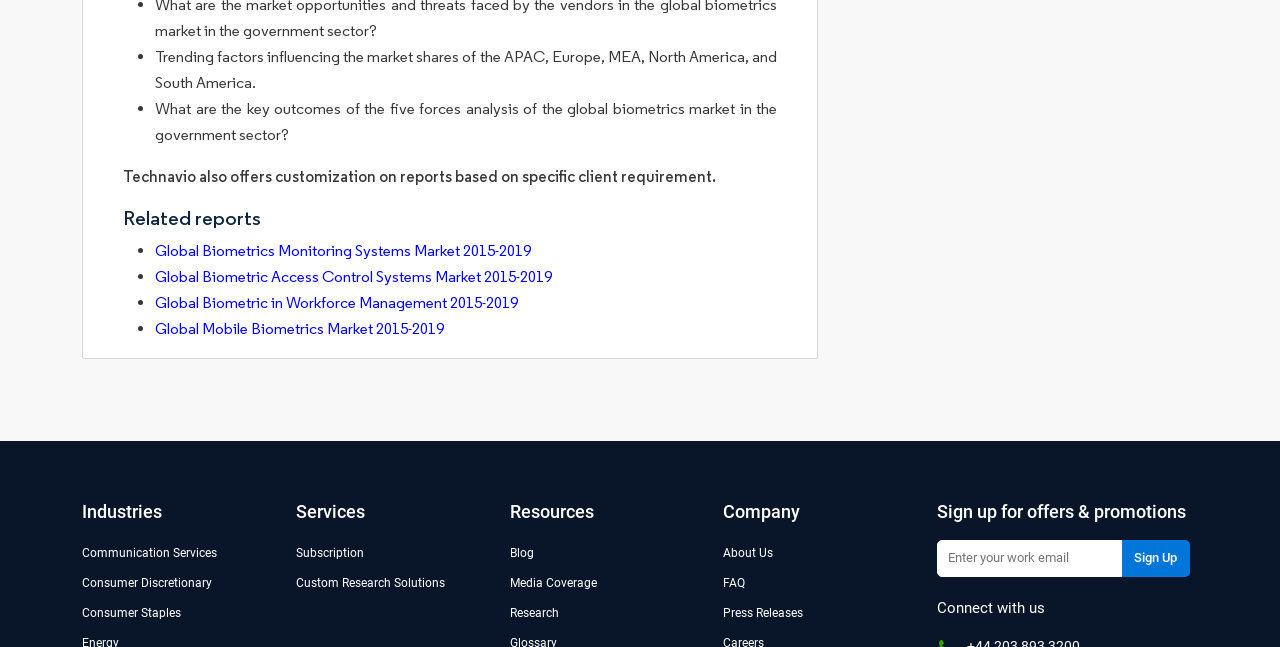What are the categories listed under 'Industries'?
Using the image as a reference, give an elaborate response to the question.

The links provided under the 'Industries' heading are 'Communication Services', 'Consumer Discretionary', and 'Consumer Staples', indicating that these are the categories listed under 'Industries'.